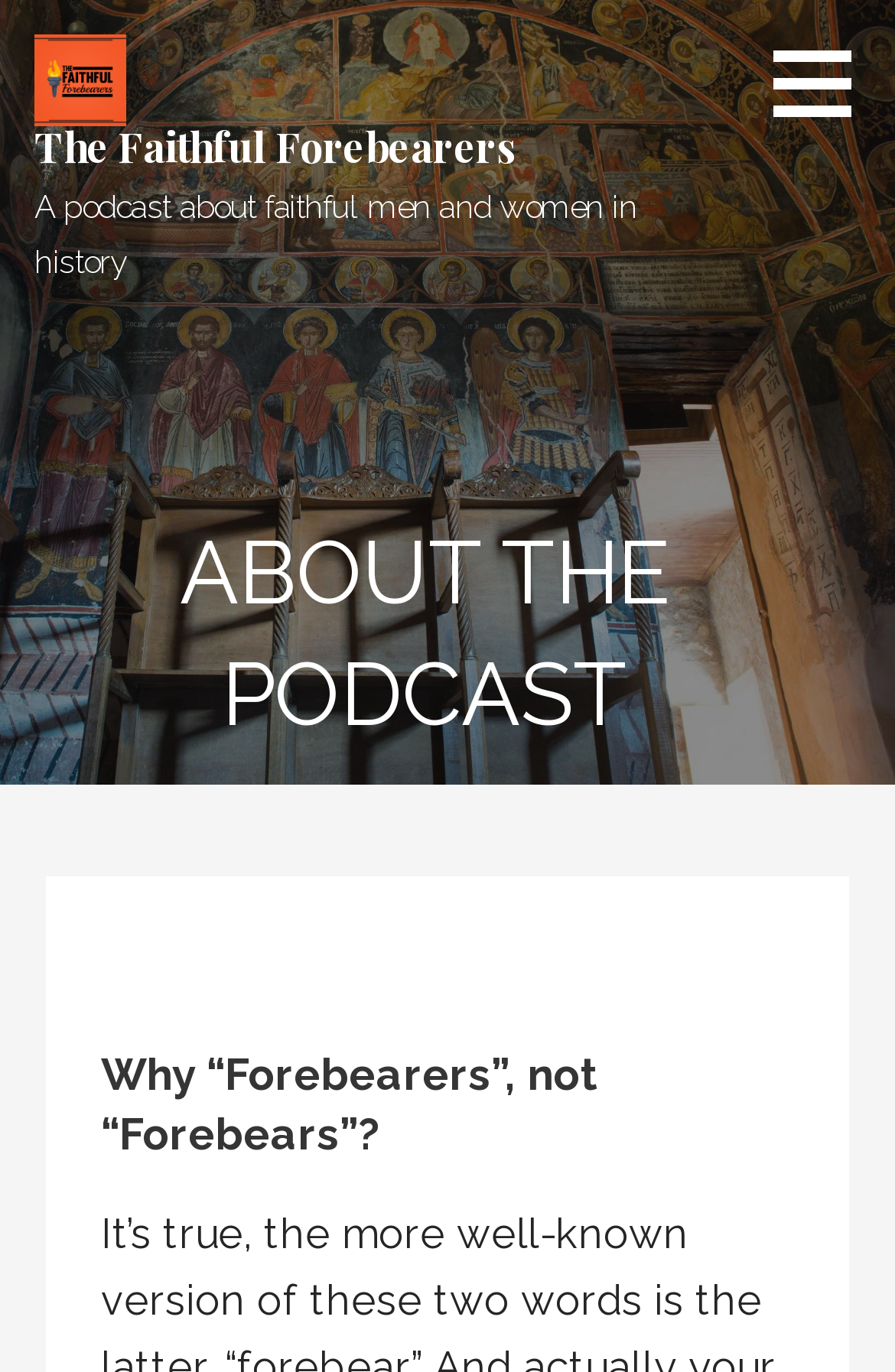Determine the bounding box coordinates in the format (top-left x, top-left y, bottom-right x, bottom-right y). Ensure all values are floating point numbers between 0 and 1. Identify the bounding box of the UI element described by: The Faithful Forebearers

[0.038, 0.087, 0.575, 0.127]